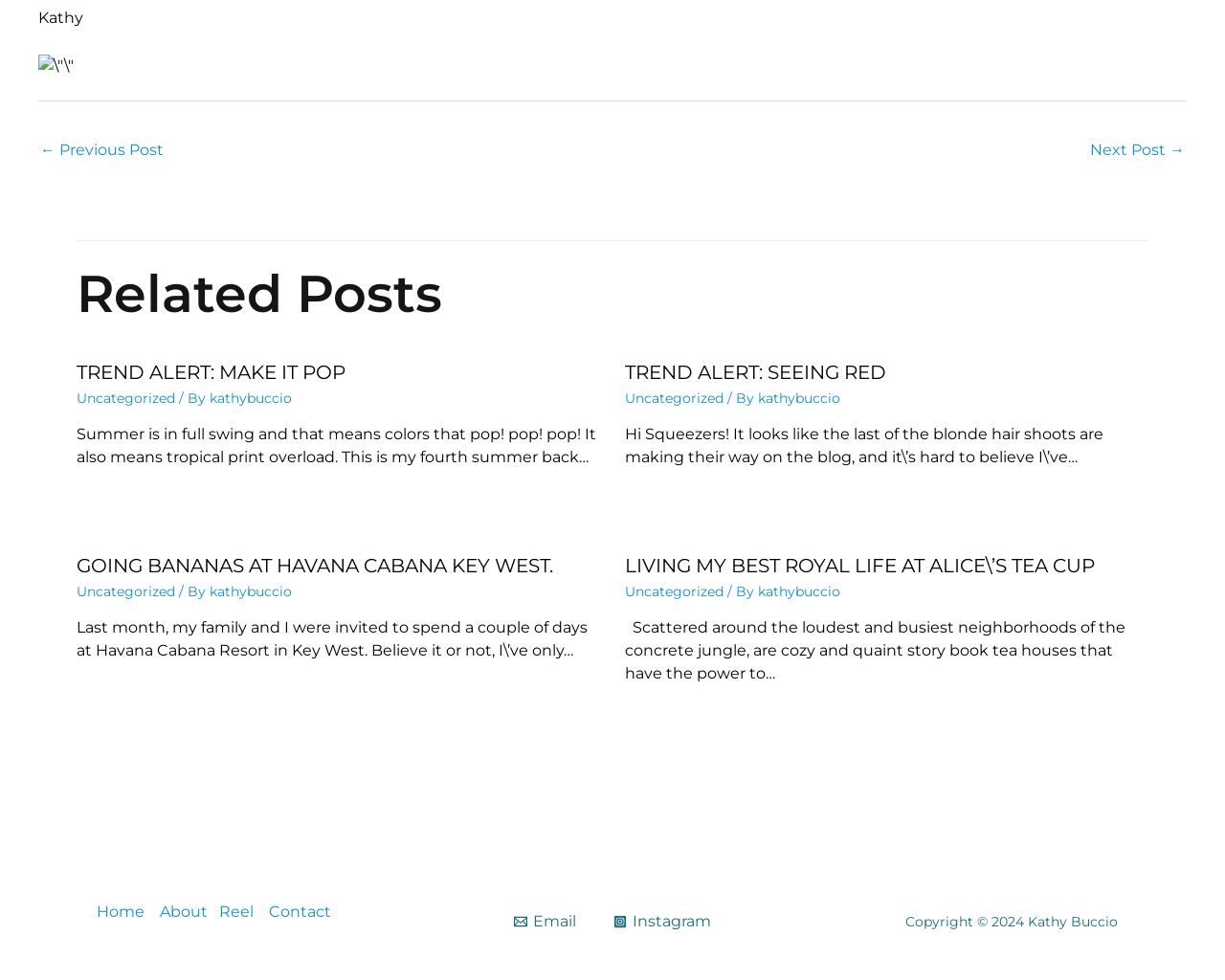Locate the coordinates of the bounding box for the clickable region that fulfills this instruction: "Visit the 'Home' page".

[0.079, 0.921, 0.118, 0.94]